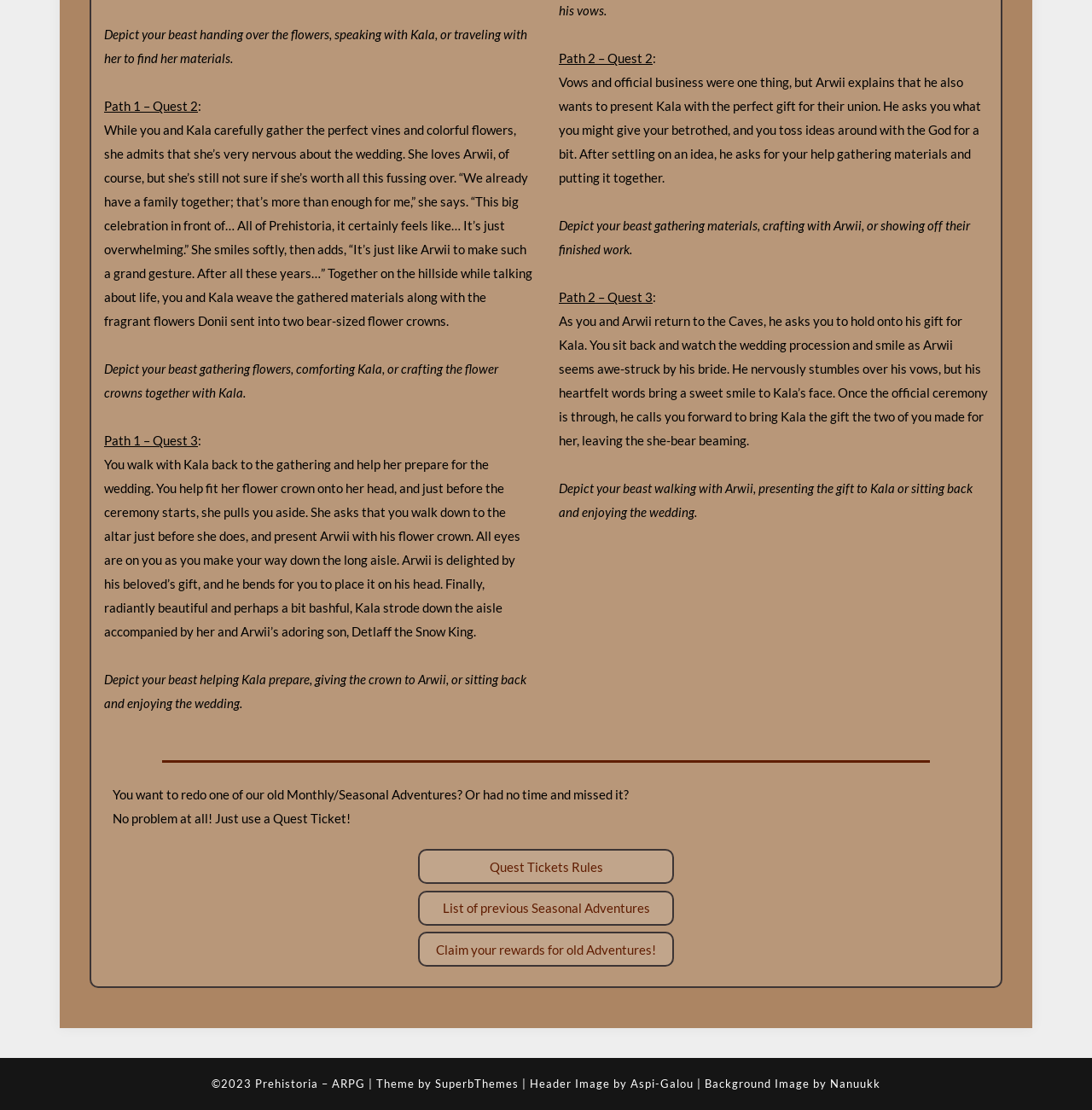Who is the author of the header image?
Please provide a detailed and comprehensive answer to the question.

The footer of the webpage credits the header image to Aspi-Galou, as stated in the text 'Header Image by Aspi-Galou'.